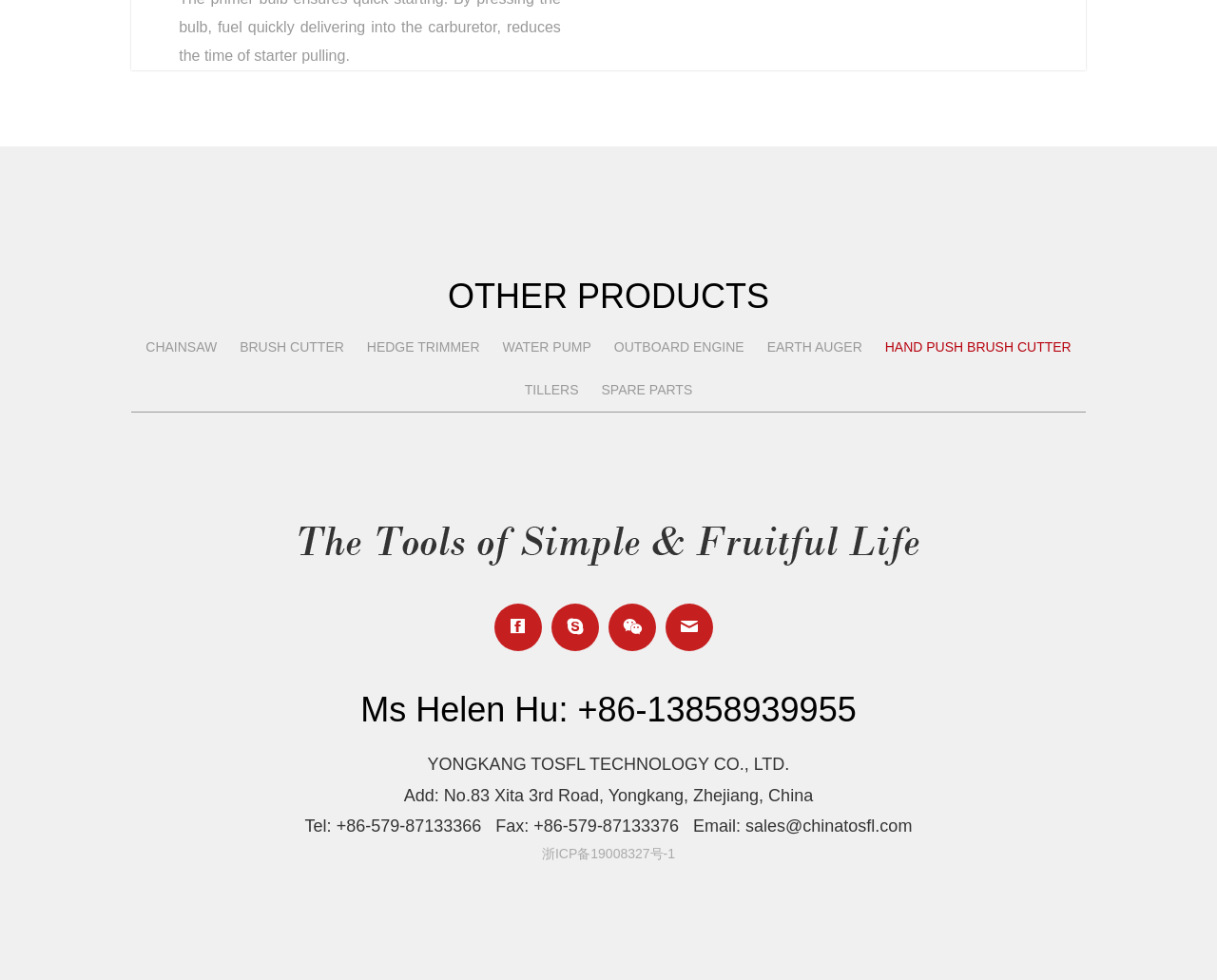Could you highlight the region that needs to be clicked to execute the instruction: "Send an email to sales@chinotosfl.com"?

[0.613, 0.833, 0.75, 0.853]